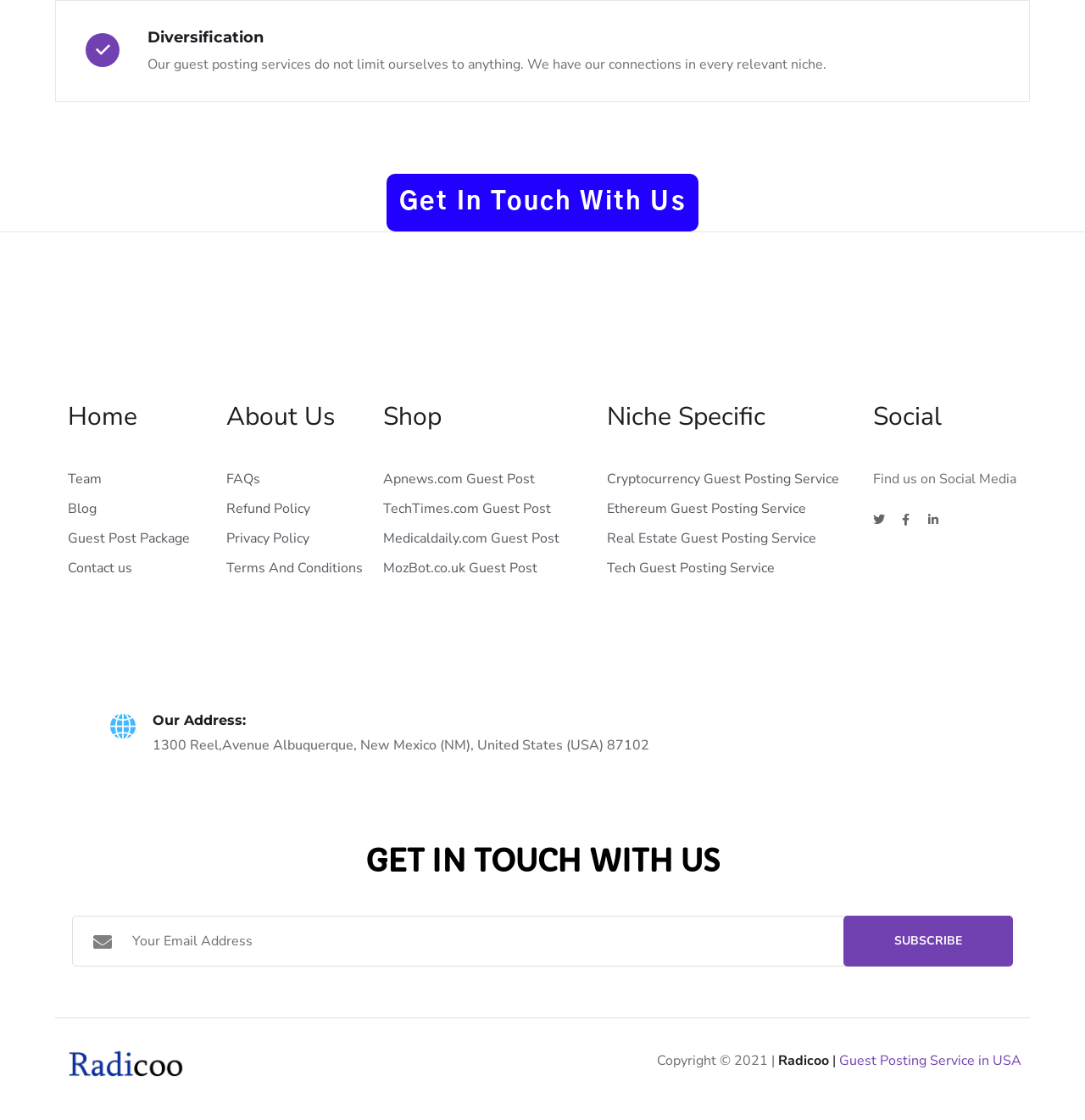Provide a one-word or one-phrase answer to the question:
How many social media platforms are listed?

3